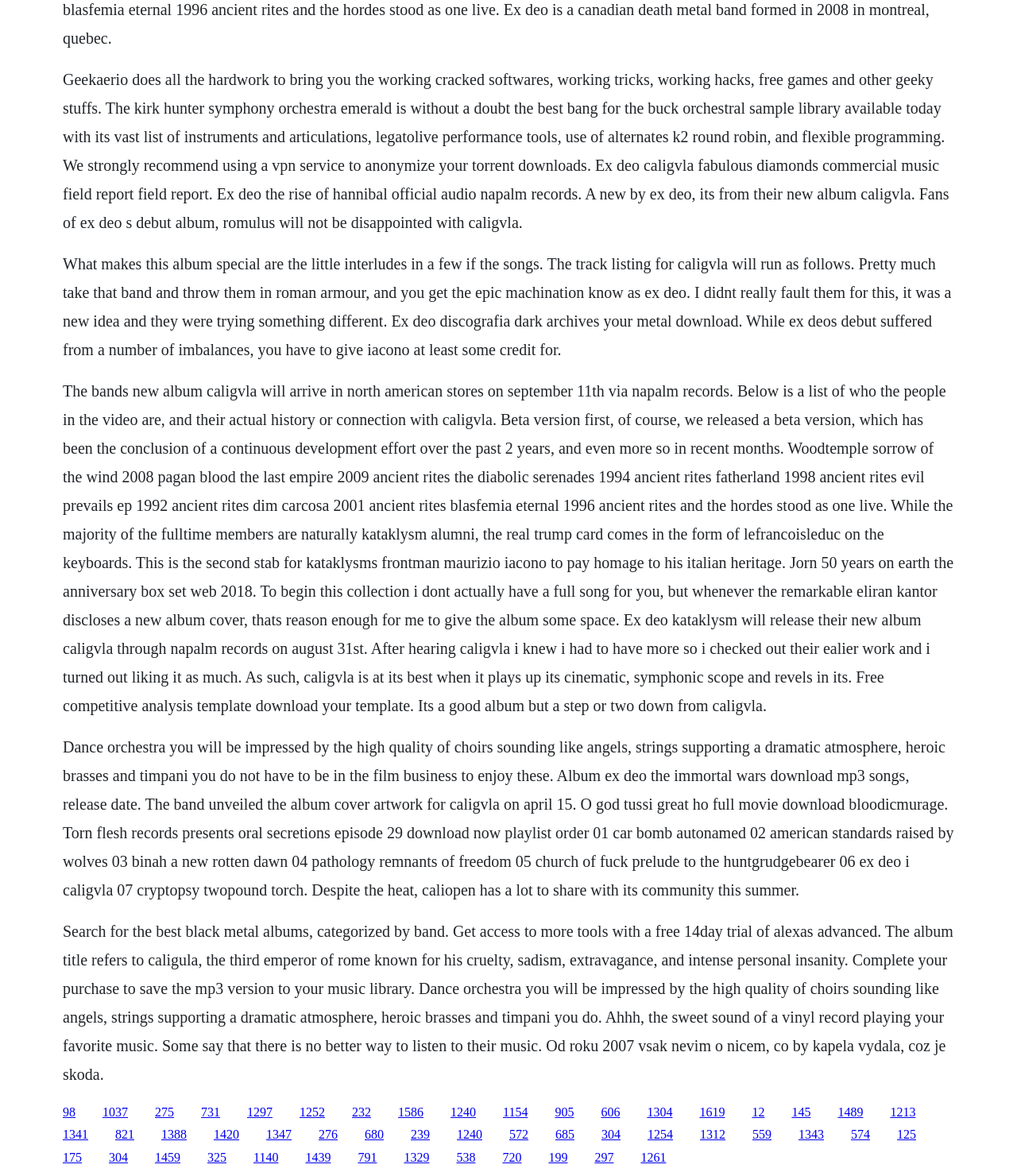What is the name of the record label mentioned in the text?
Based on the image, give a one-word or short phrase answer.

Napalm Records